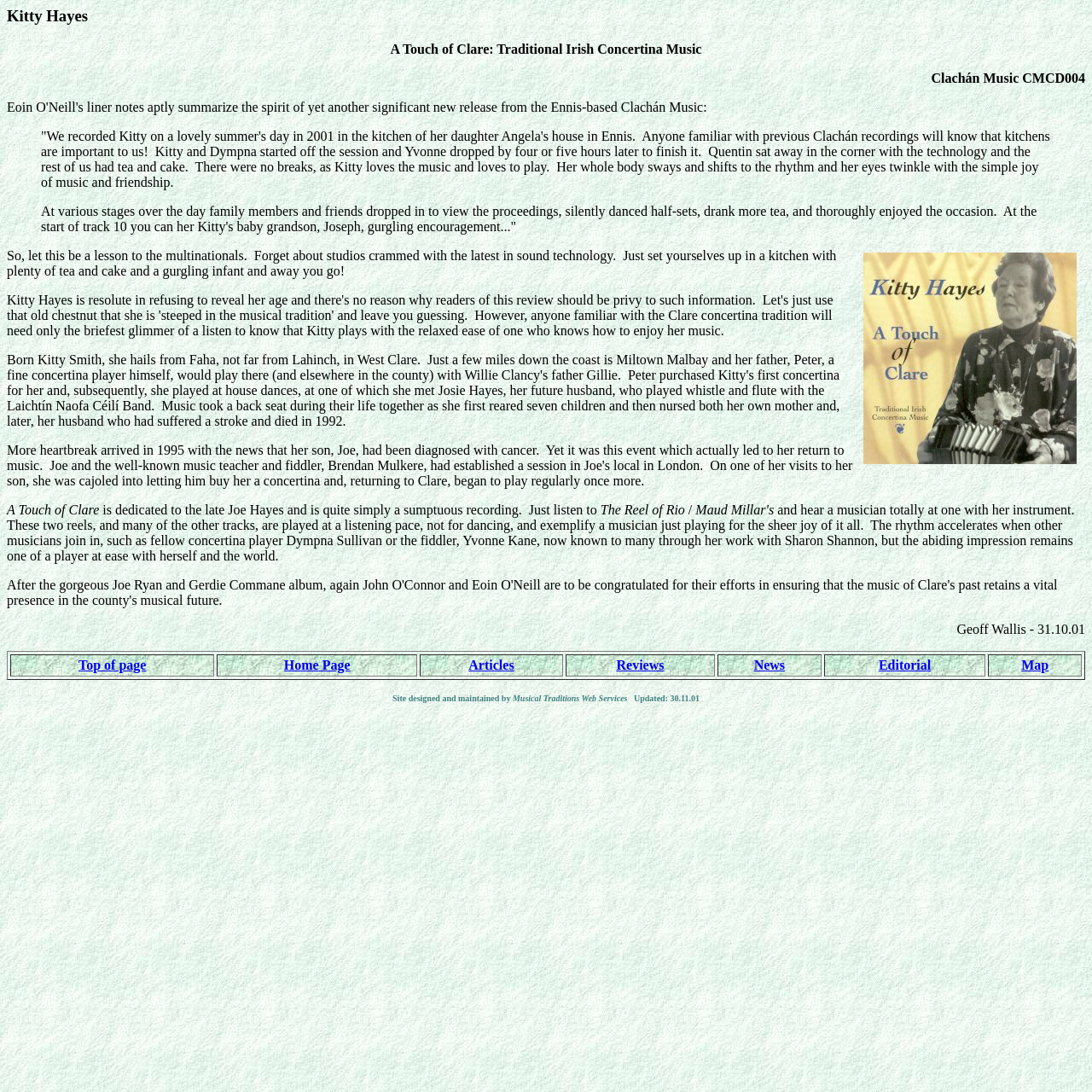What is the name of the album?
Provide a well-explained and detailed answer to the question.

The answer can be found in the StaticText element 'A Touch of Clare: Traditional Irish Concertina Music' which suggests that 'A Touch of Clare' is the name of the album.